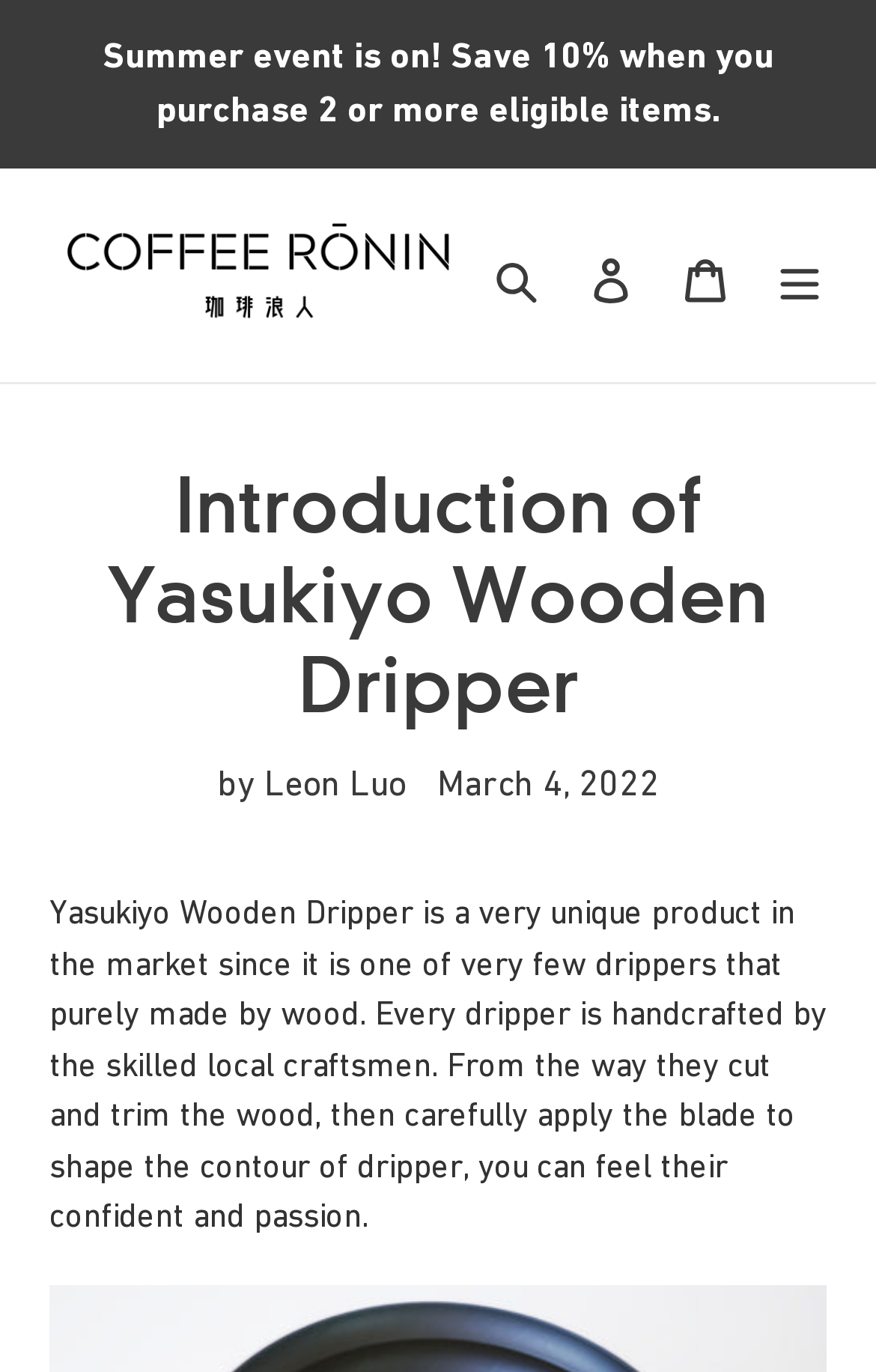What is the purpose of the button at the top right corner?
Look at the image and answer with only one word or phrase.

Search